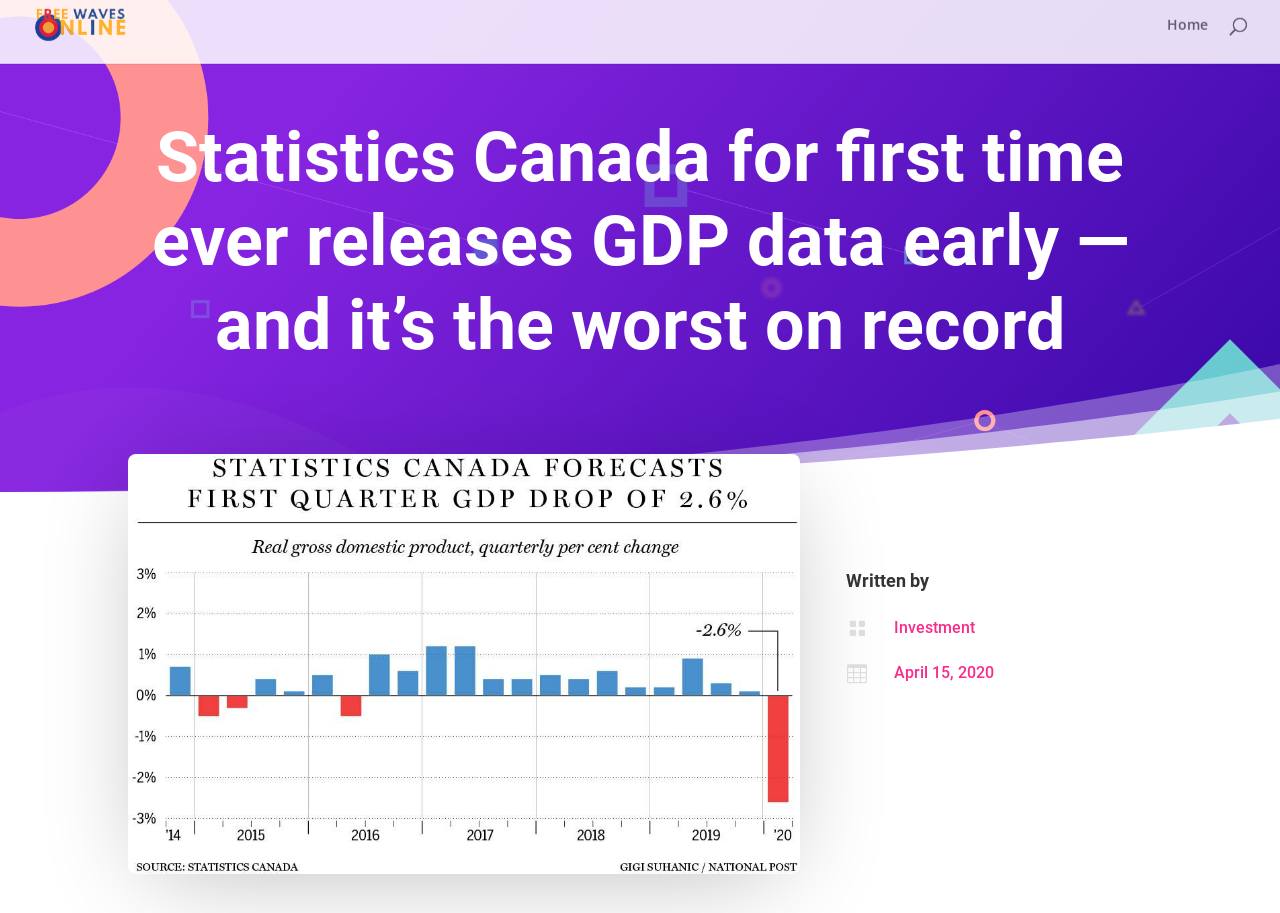Locate the bounding box coordinates of the UI element described by: "Investment". Provide the coordinates as four float numbers between 0 and 1, formatted as [left, top, right, bottom].

[0.699, 0.677, 0.762, 0.698]